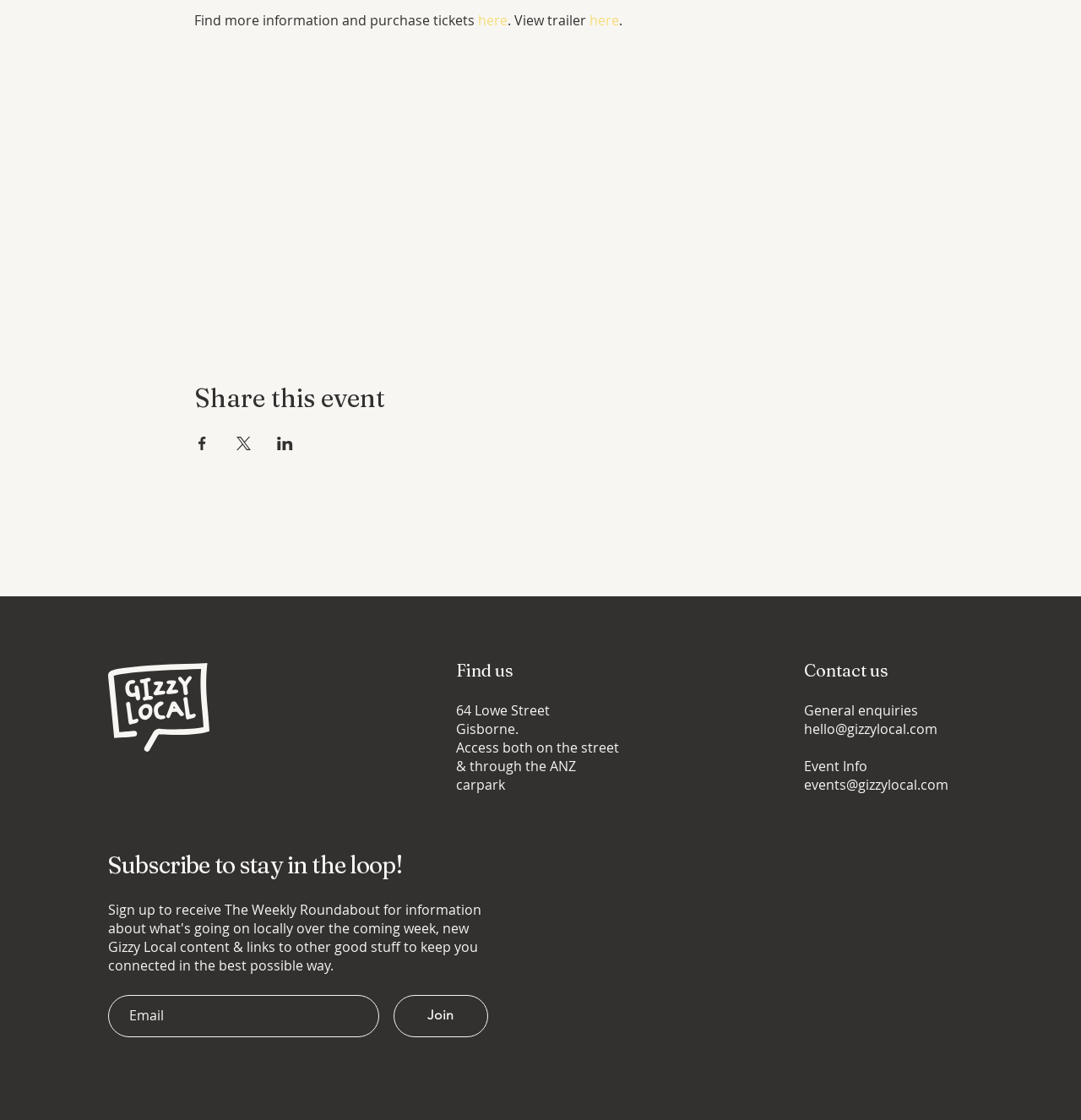Please look at the image and answer the question with a detailed explanation: How can I purchase tickets?

I found the ticket purchase information by looking at the top section of the webpage, which contains a static text 'Find more information and purchase tickets' followed by a link 'here'.